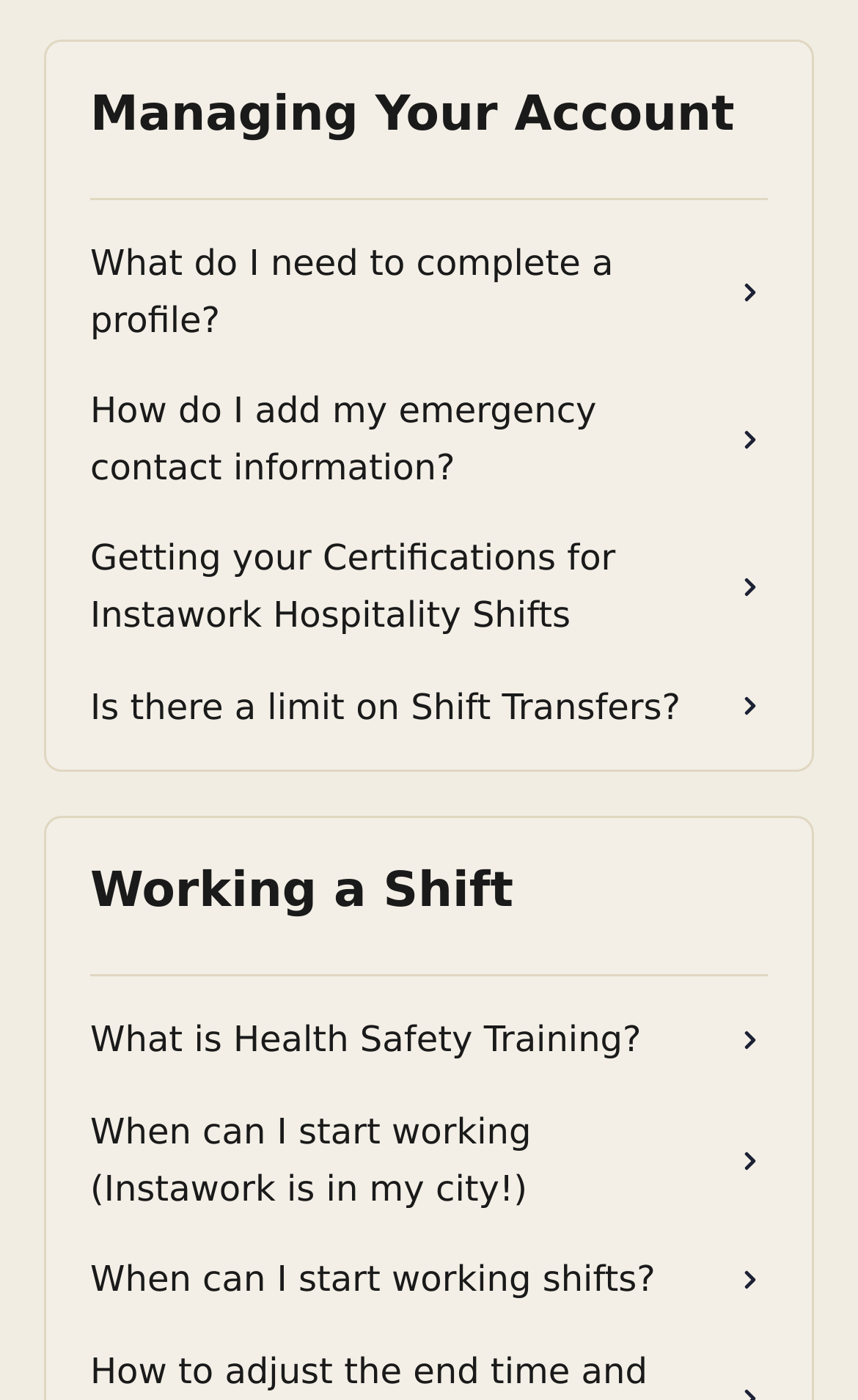Identify the bounding box coordinates of the region that should be clicked to execute the following instruction: "Click on 'Managing Your Account'".

[0.105, 0.061, 0.895, 0.104]